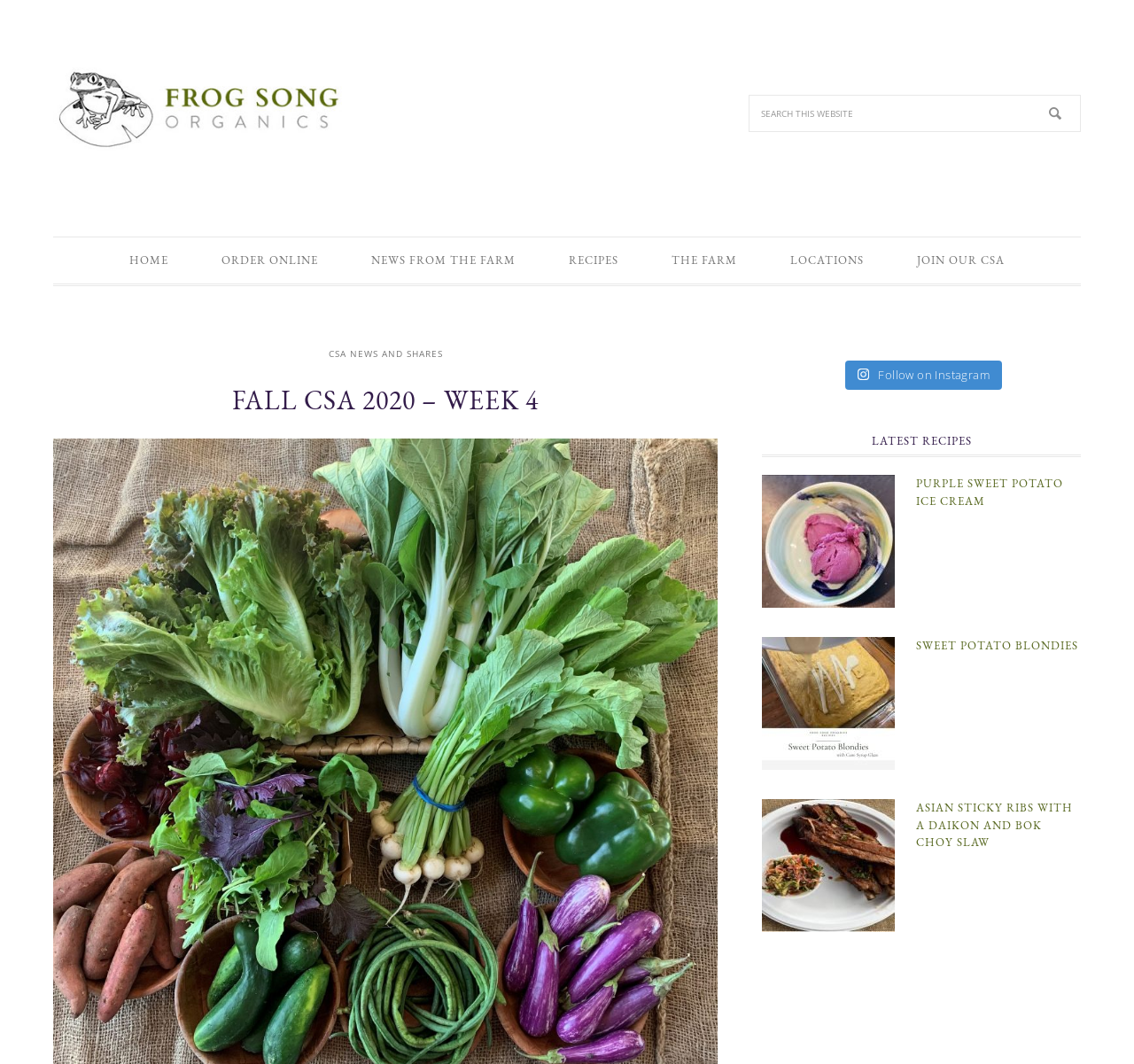Please specify the bounding box coordinates of the clickable region necessary for completing the following instruction: "Follow on Instagram". The coordinates must consist of four float numbers between 0 and 1, i.e., [left, top, right, bottom].

[0.745, 0.338, 0.884, 0.366]